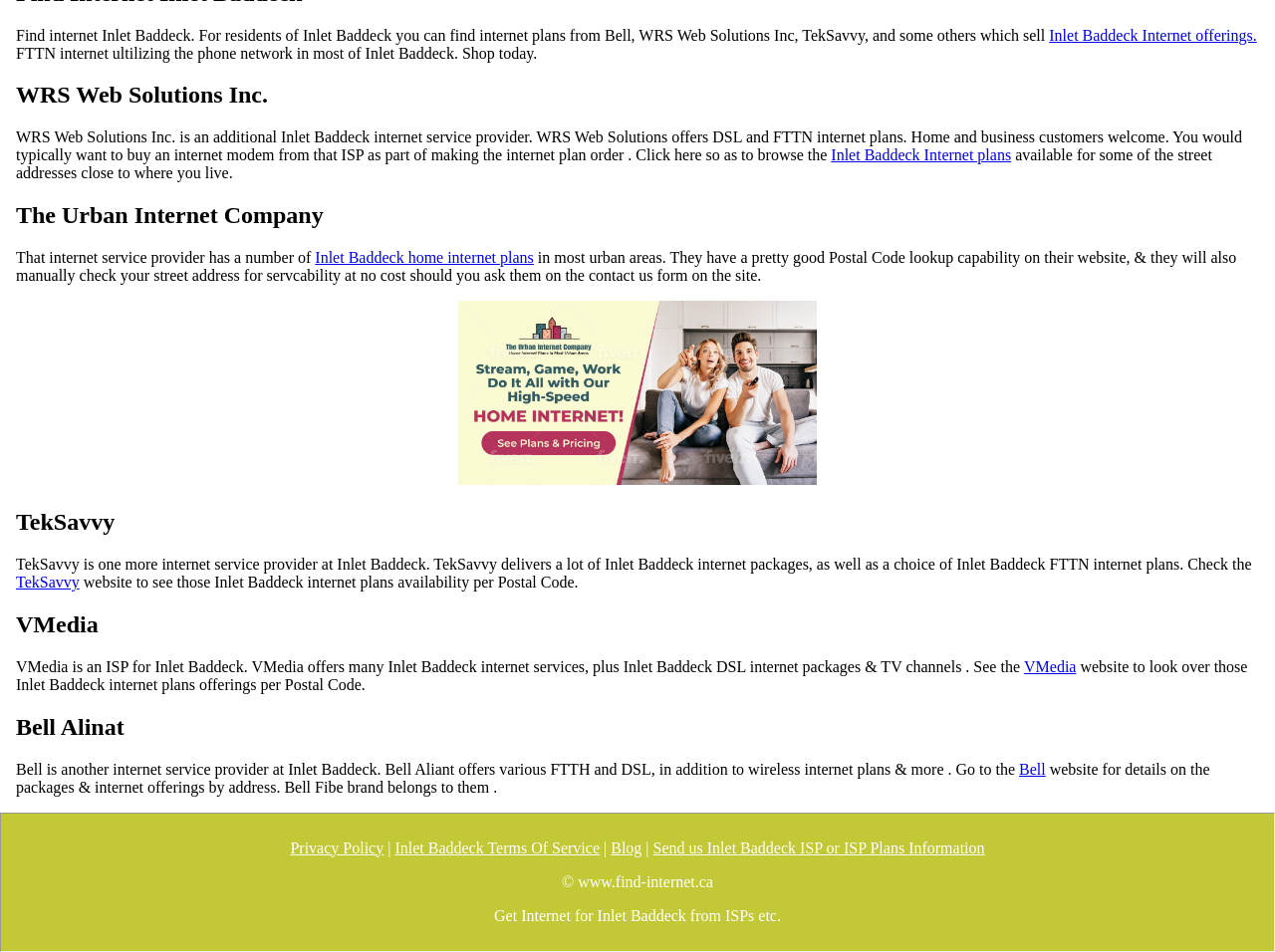Identify the bounding box coordinates for the UI element mentioned here: "VMedia". Provide the coordinates as four float values between 0 and 1, i.e., [left, top, right, bottom].

[0.803, 0.691, 0.844, 0.71]